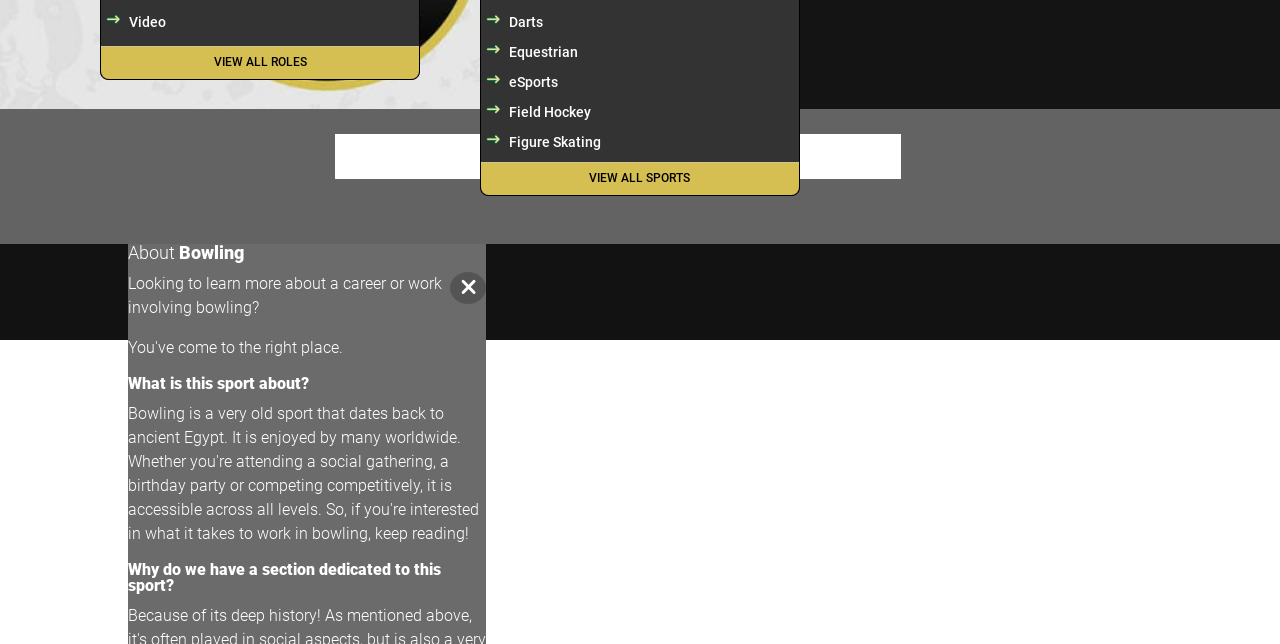Bounding box coordinates are specified in the format (top-left x, top-left y, bottom-right x, bottom-right y). All values are floating point numbers bounded between 0 and 1. Please provide the bounding box coordinate of the region this sentence describes: Volleyball

[0.376, 0.804, 0.624, 0.844]